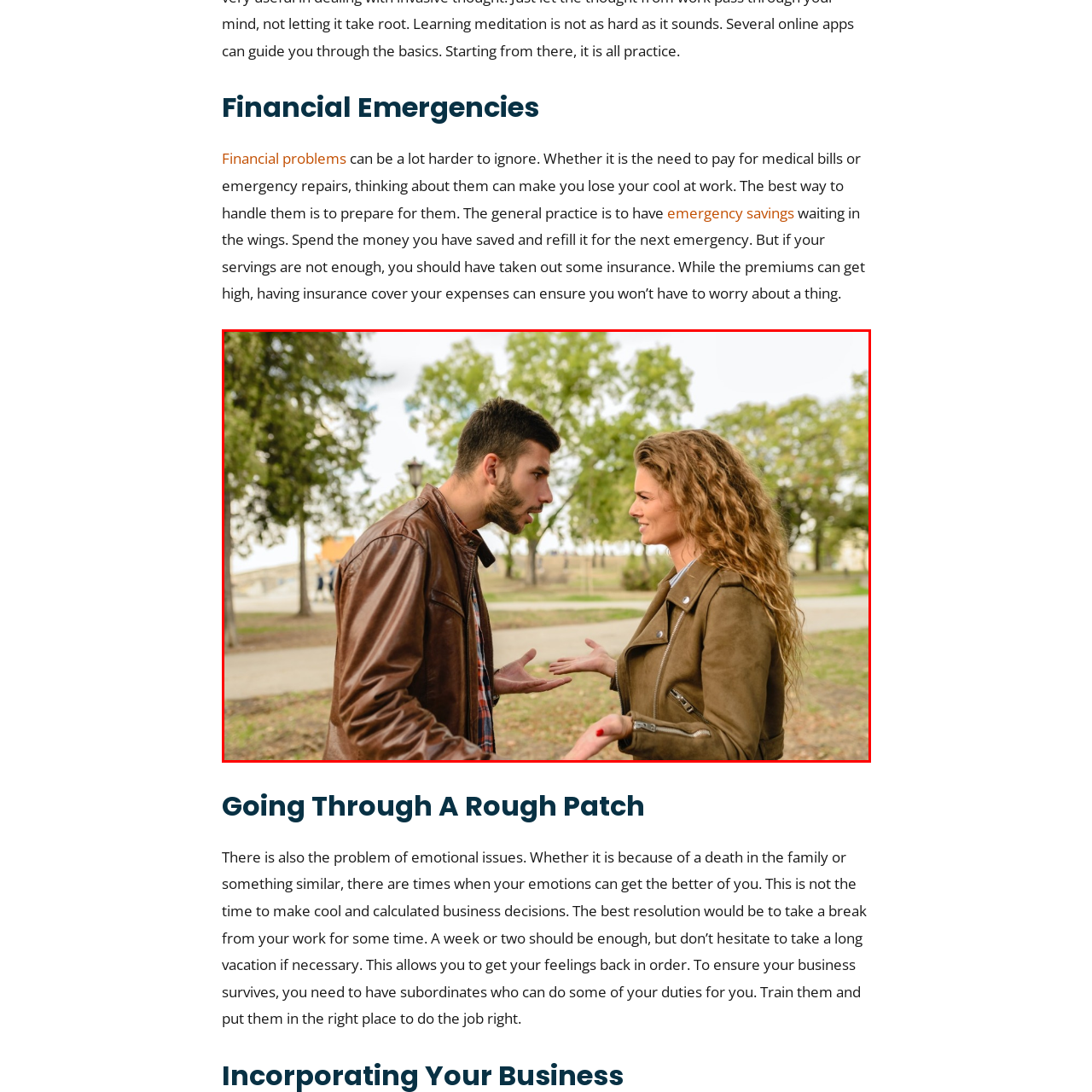Examine the image within the red boundary and respond with a single word or phrase to the question:
What is the woman's emotional state?

Composed yet engaged